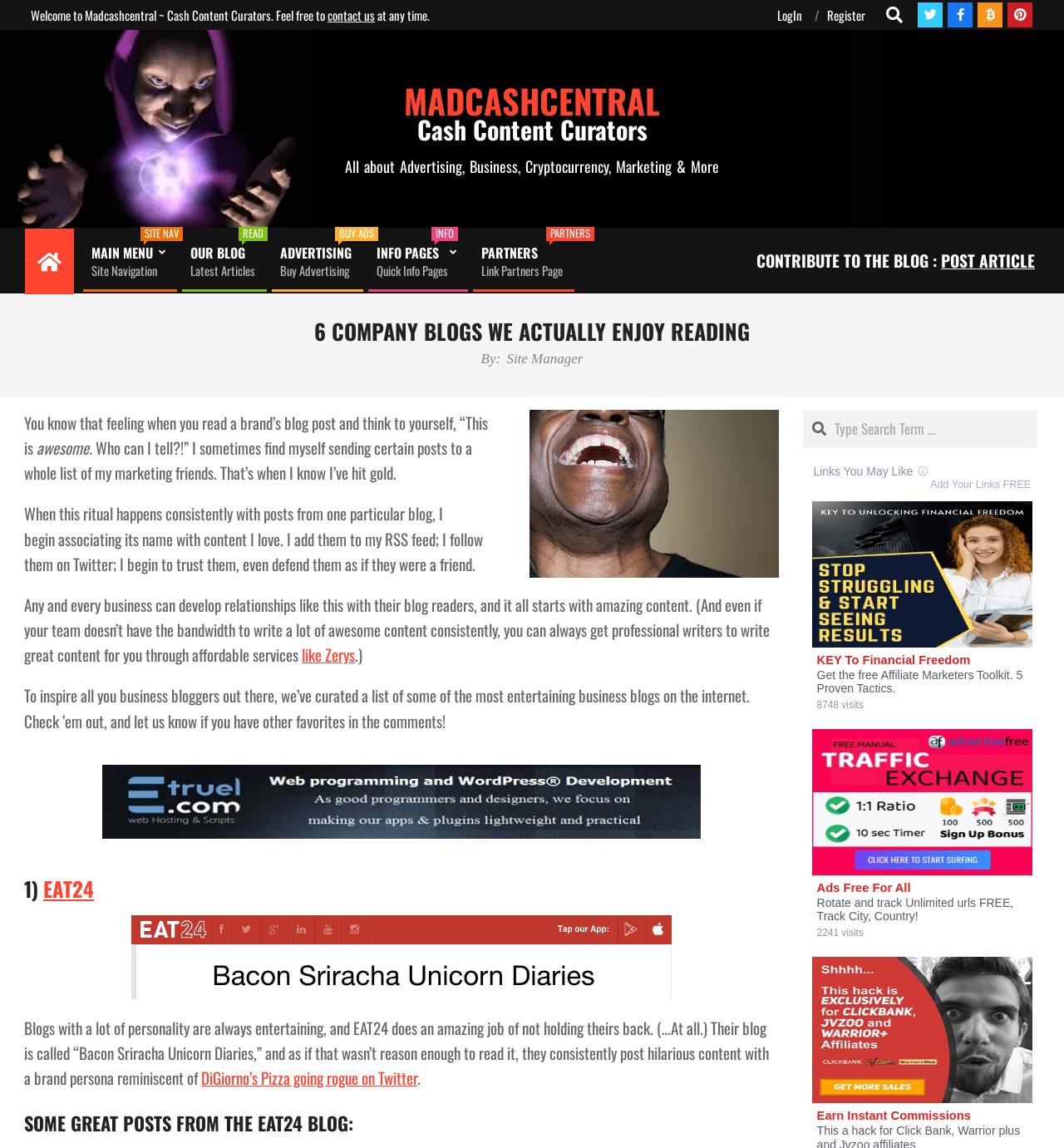What is the purpose of the textbox at the top right corner? Based on the screenshot, please respond with a single word or phrase.

Search